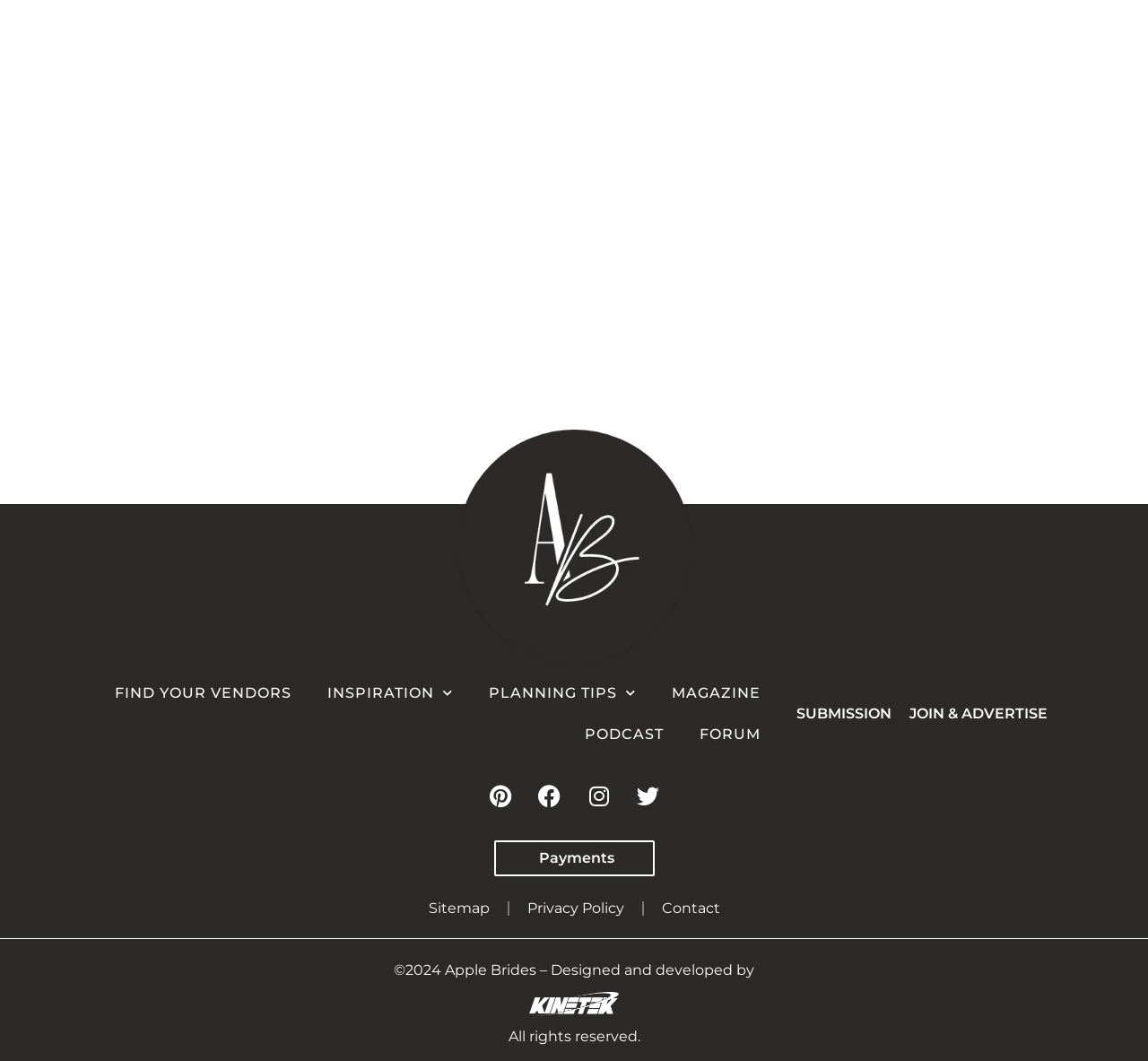Locate the bounding box coordinates of the element that needs to be clicked to carry out the instruction: "Call the company using the mobile number". The coordinates should be given as four float numbers ranging from 0 to 1, i.e., [left, top, right, bottom].

None